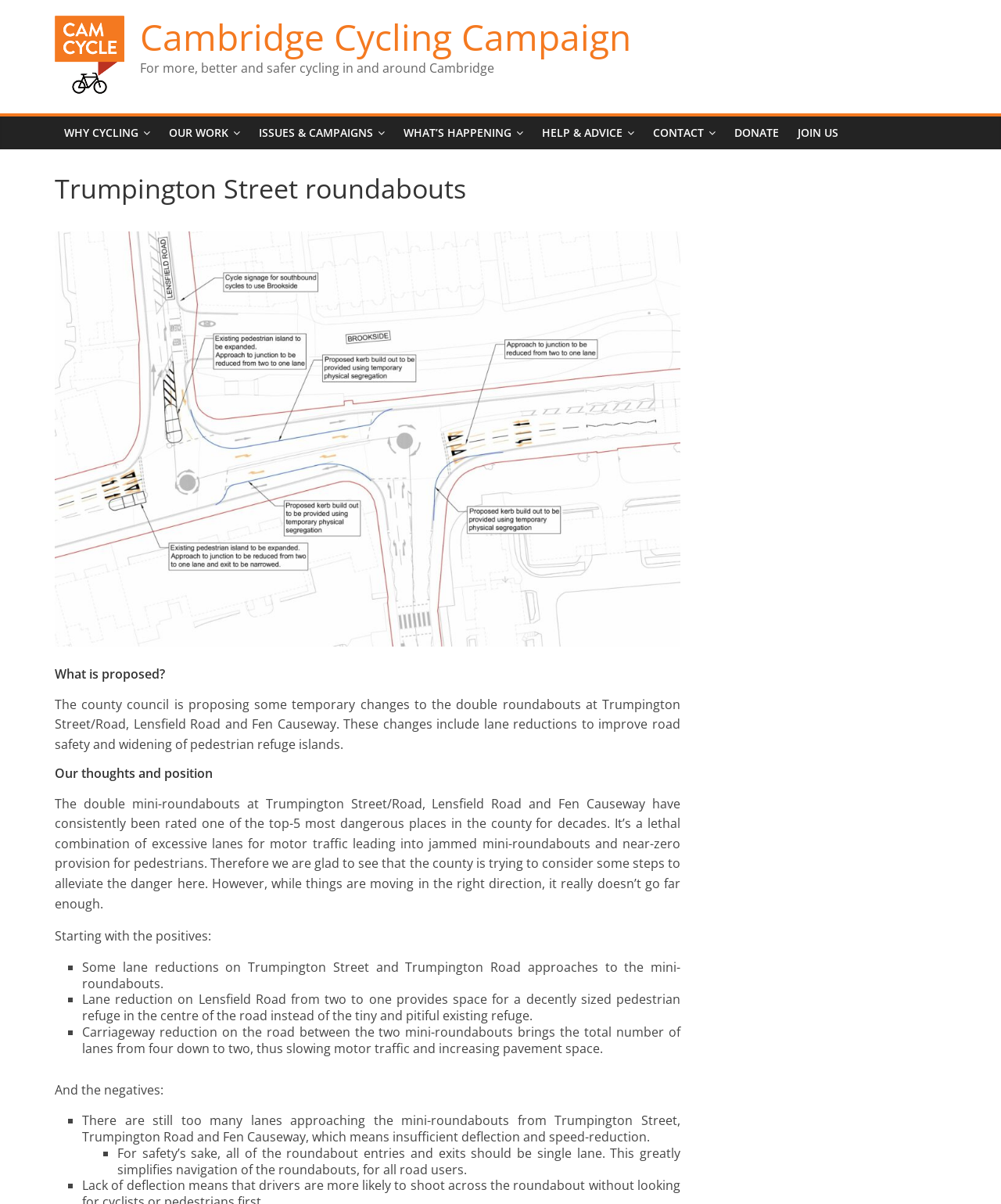Please determine the bounding box coordinates of the element's region to click for the following instruction: "Donate to the campaign".

[0.724, 0.097, 0.788, 0.124]